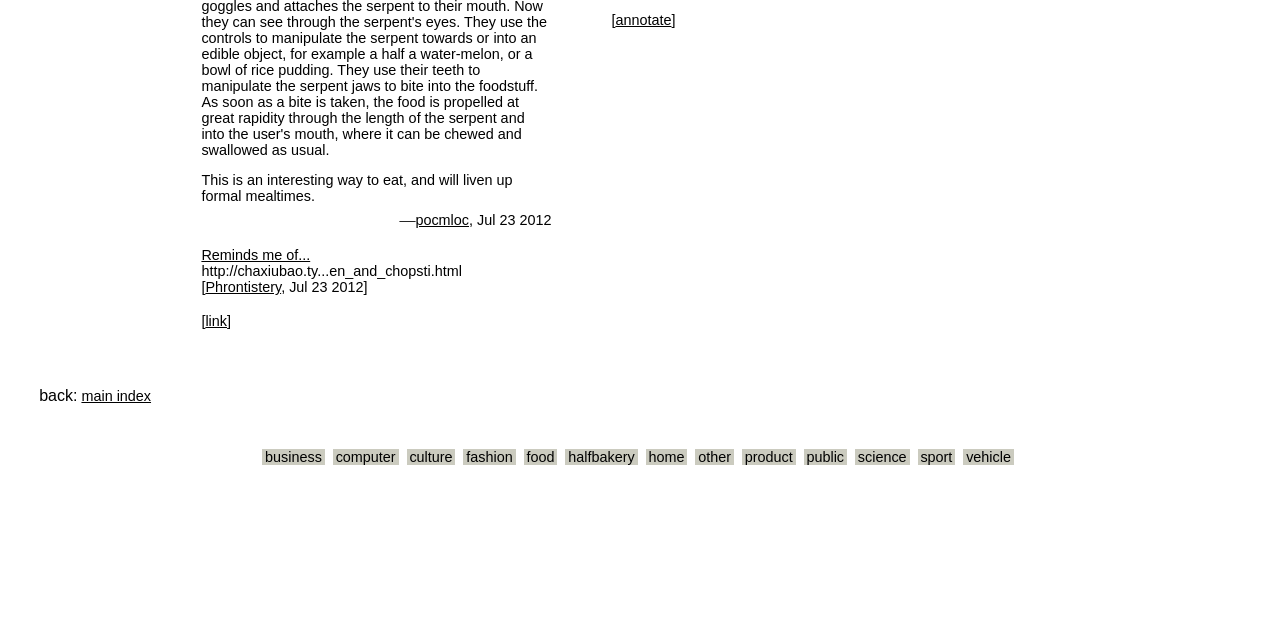Give the bounding box coordinates for this UI element: "main index". The coordinates should be four float numbers between 0 and 1, arranged as [left, top, right, bottom].

[0.064, 0.607, 0.118, 0.632]